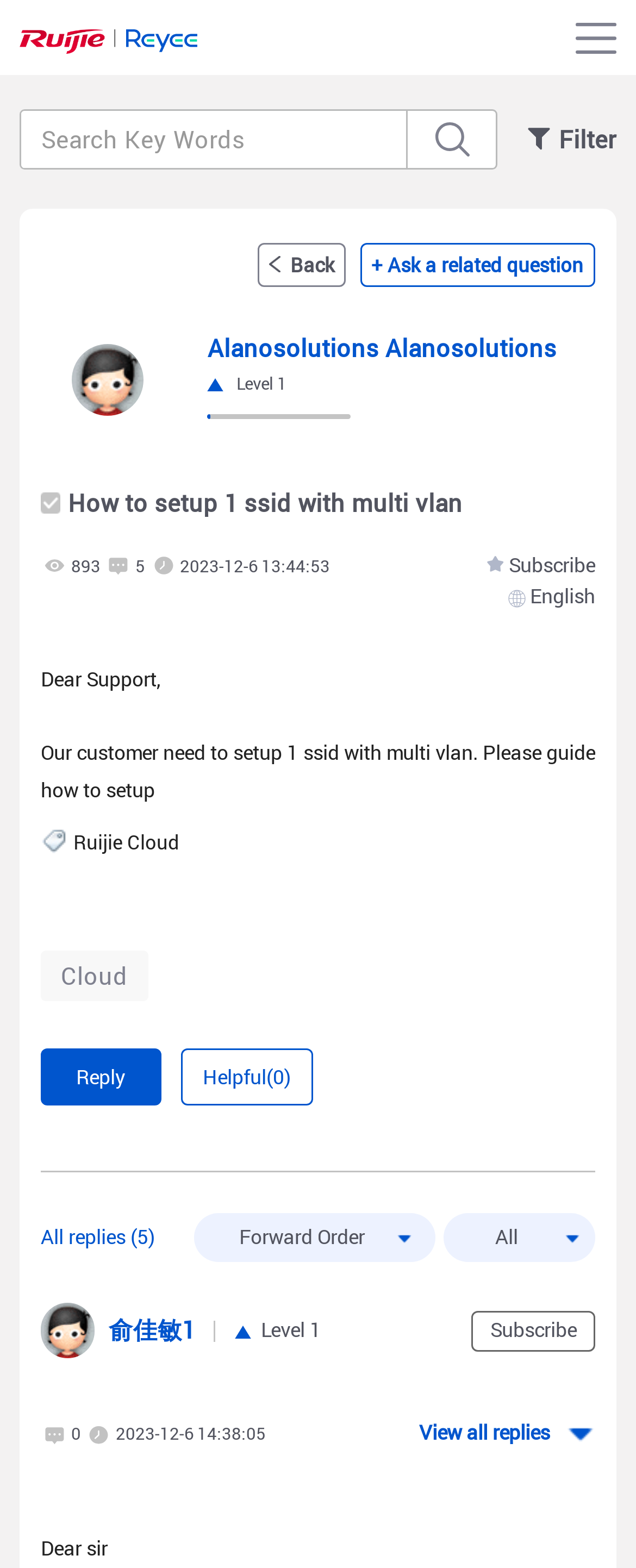Based on the element description "Subscribe", predict the bounding box coordinates of the UI element.

[0.763, 0.352, 0.936, 0.369]